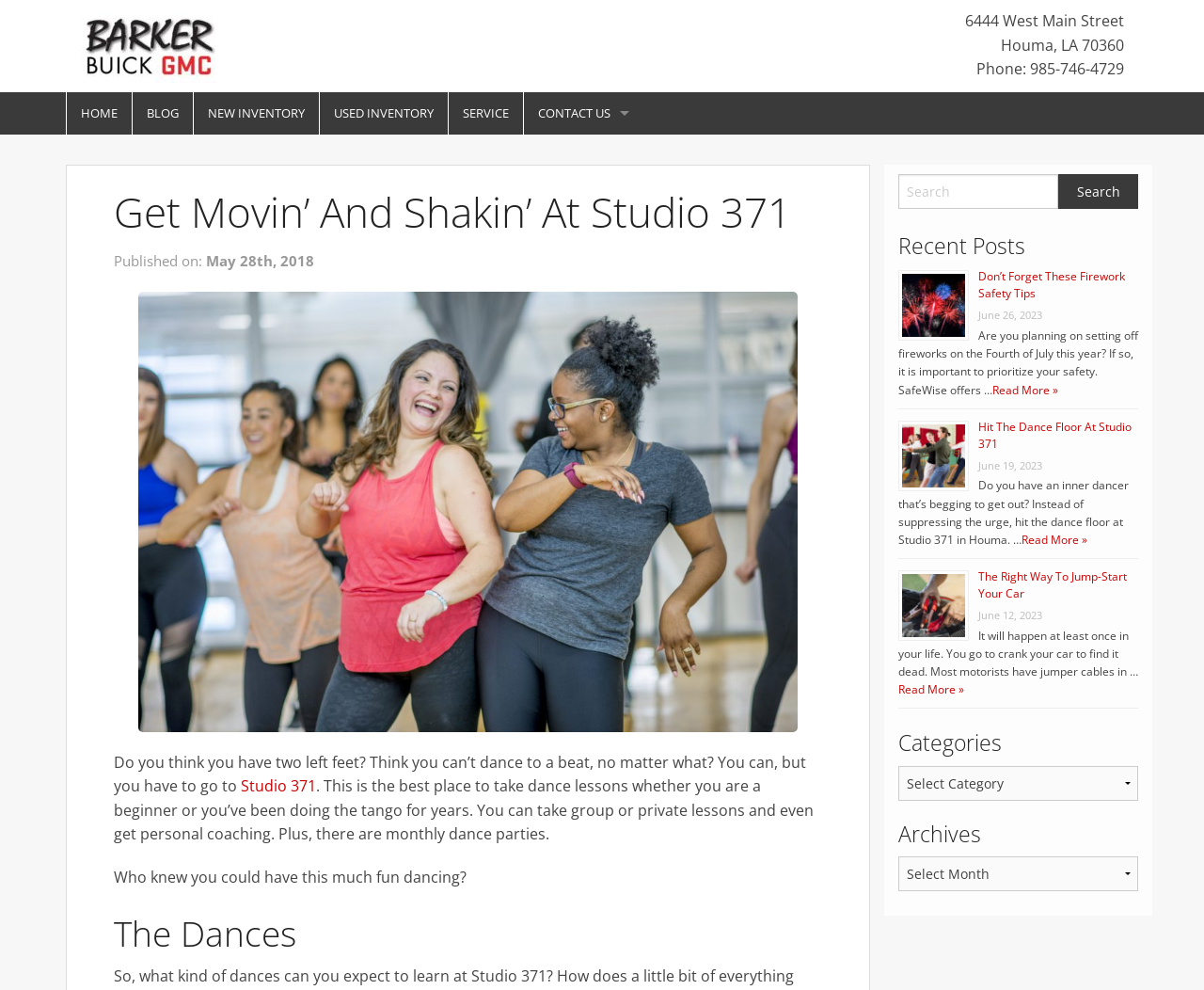Ascertain the bounding box coordinates for the UI element detailed here: "Rendben". The coordinates should be provided as [left, top, right, bottom] with each value being a float between 0 and 1.

None